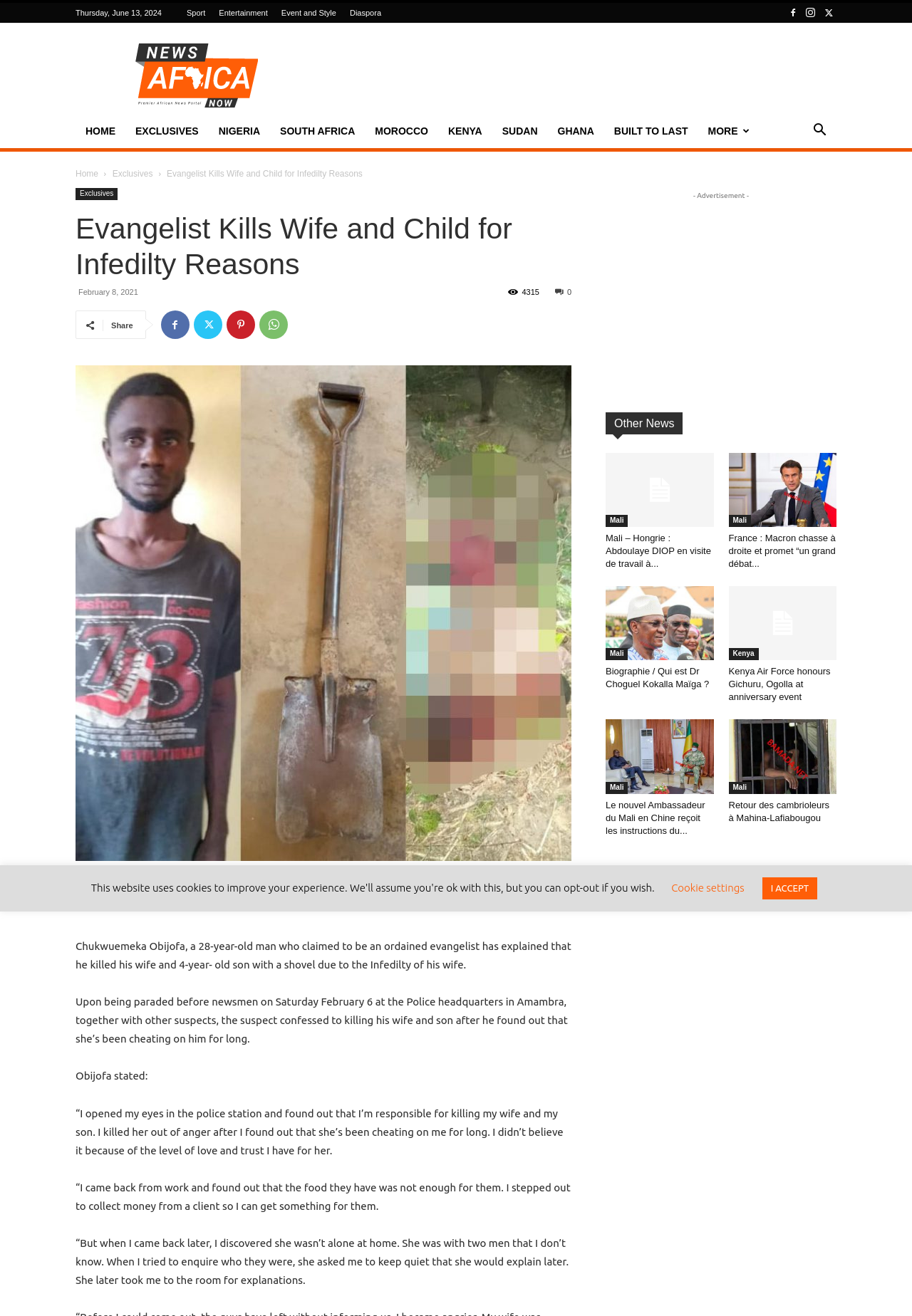Please mark the bounding box coordinates of the area that should be clicked to carry out the instruction: "Search for something".

[0.88, 0.096, 0.917, 0.104]